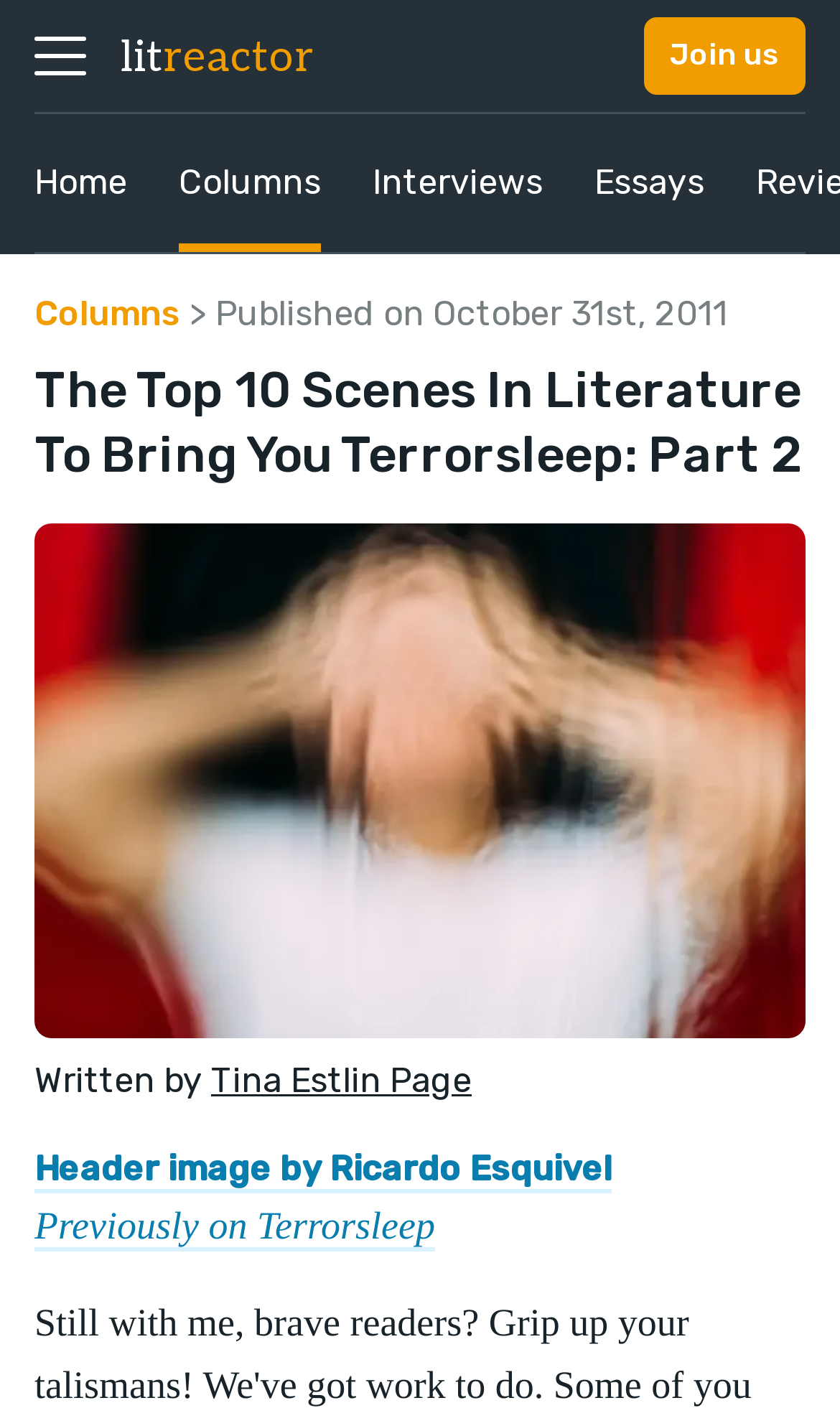Respond with a single word or phrase:
Who created the header image?

Ricardo Esquivel